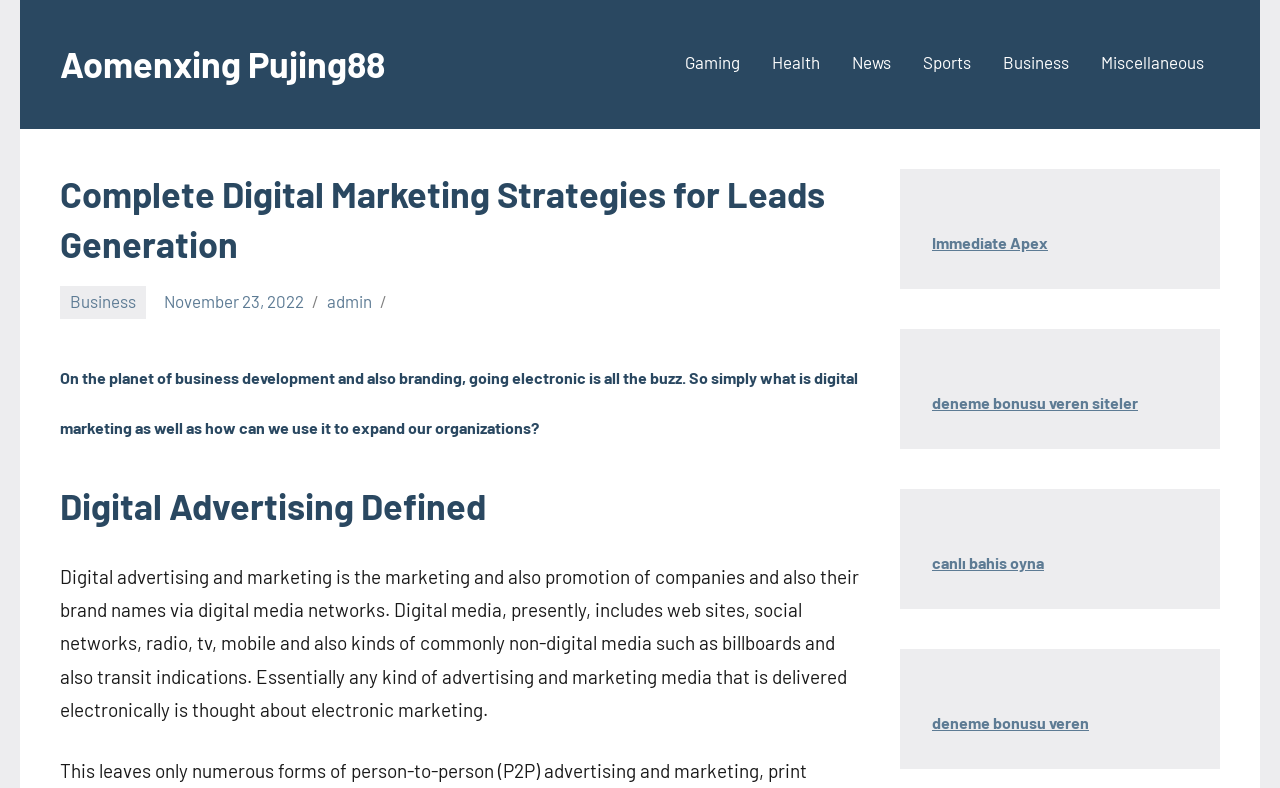Locate the bounding box coordinates of the area you need to click to fulfill this instruction: 'View About Us'. The coordinates must be in the form of four float numbers ranging from 0 to 1: [left, top, right, bottom].

None